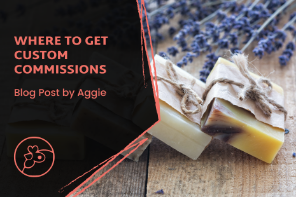Answer with a single word or phrase: 
What is the author of the blog post?

Aggie